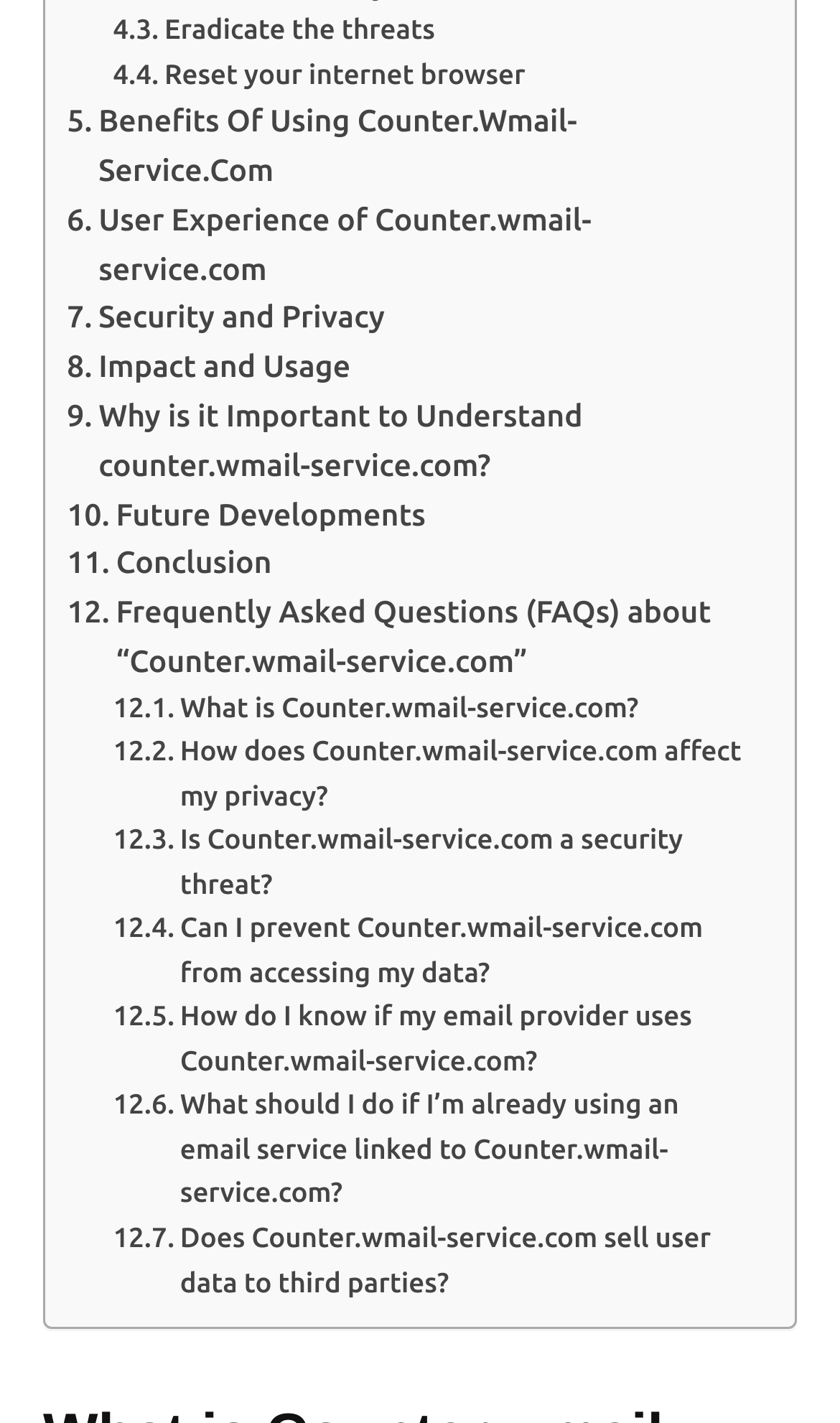Based on the element description: "Conclusion", identify the UI element and provide its bounding box coordinates. Use four float numbers between 0 and 1, [left, top, right, bottom].

[0.079, 0.379, 0.324, 0.414]